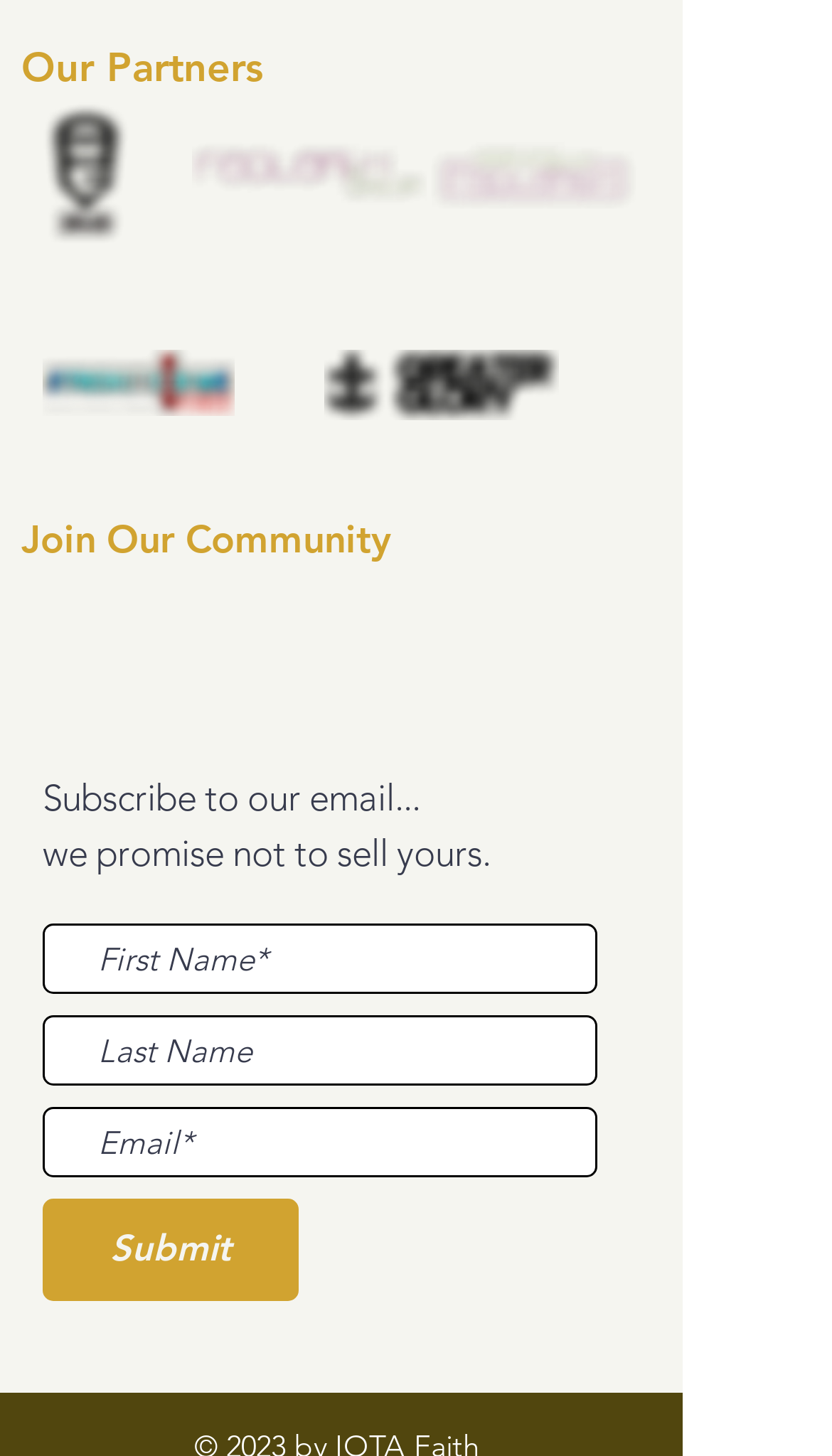Specify the bounding box coordinates of the area to click in order to follow the given instruction: "View the StrengthInMe image."

[0.051, 0.24, 0.282, 0.285]